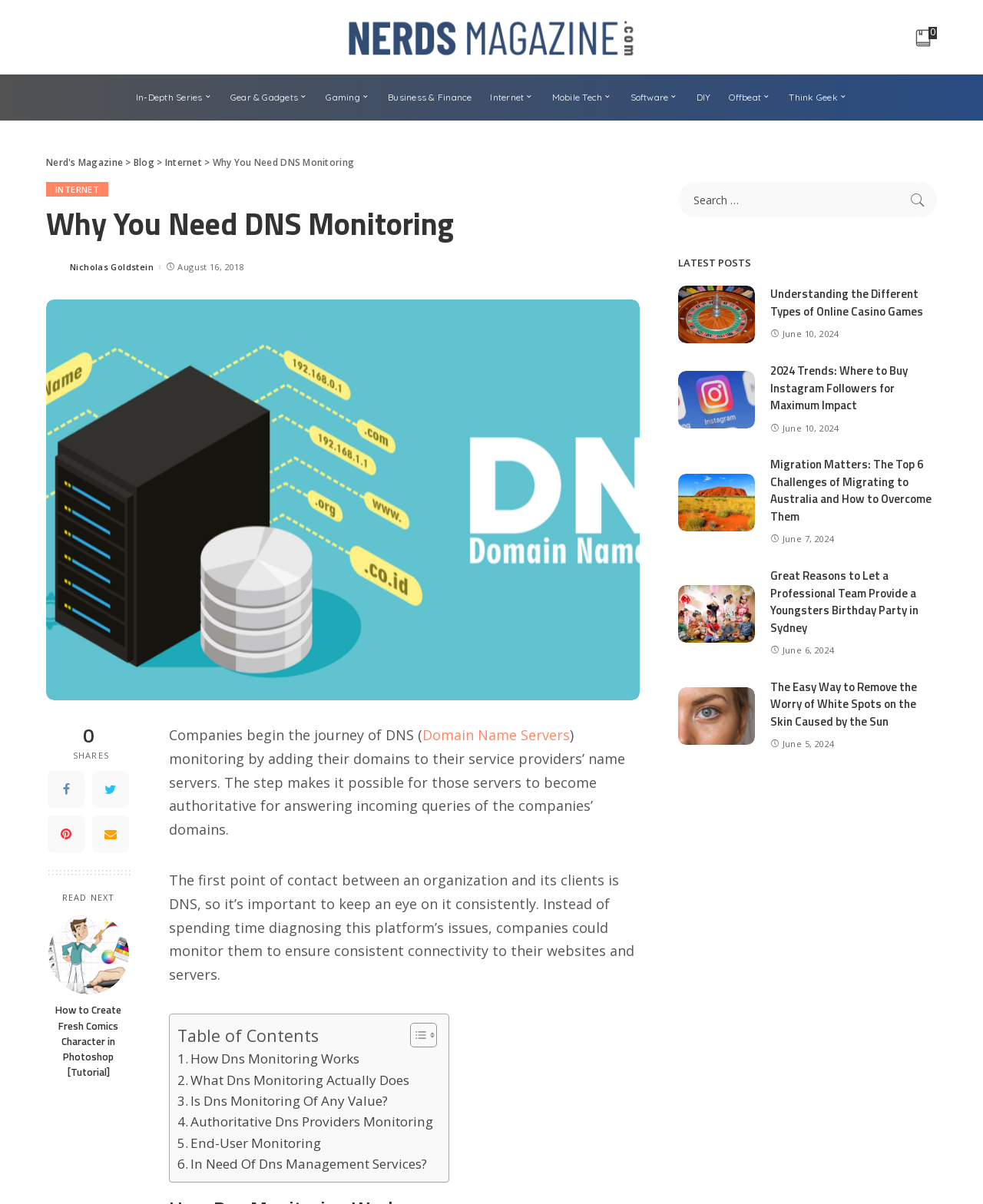What is the category of the latest posts section?
Using the image, respond with a single word or phrase.

Various